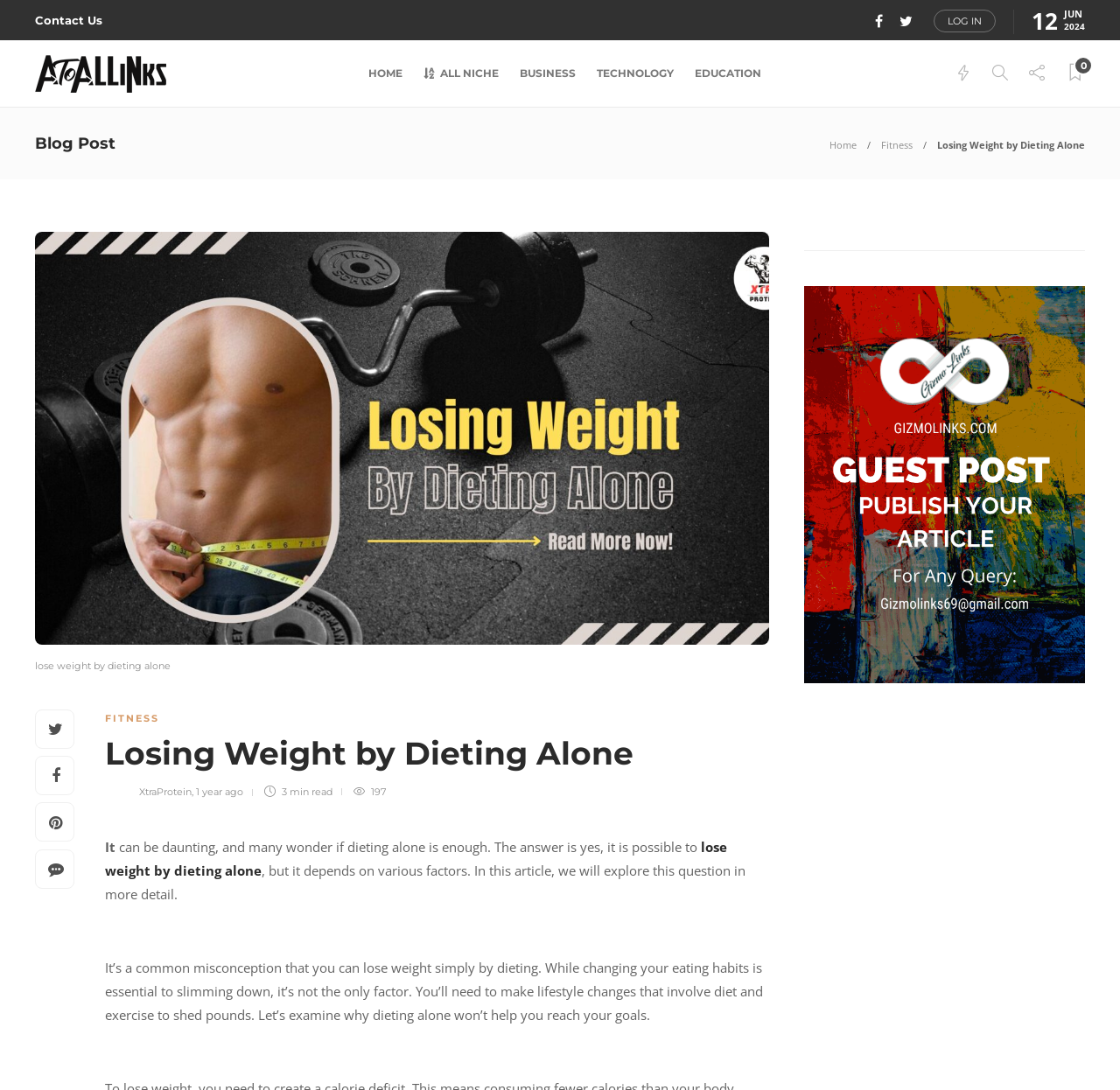Please identify the bounding box coordinates of the clickable area that will allow you to execute the instruction: "Click on the 'Losing Weight by Dieting Alone' article".

[0.837, 0.127, 0.969, 0.139]